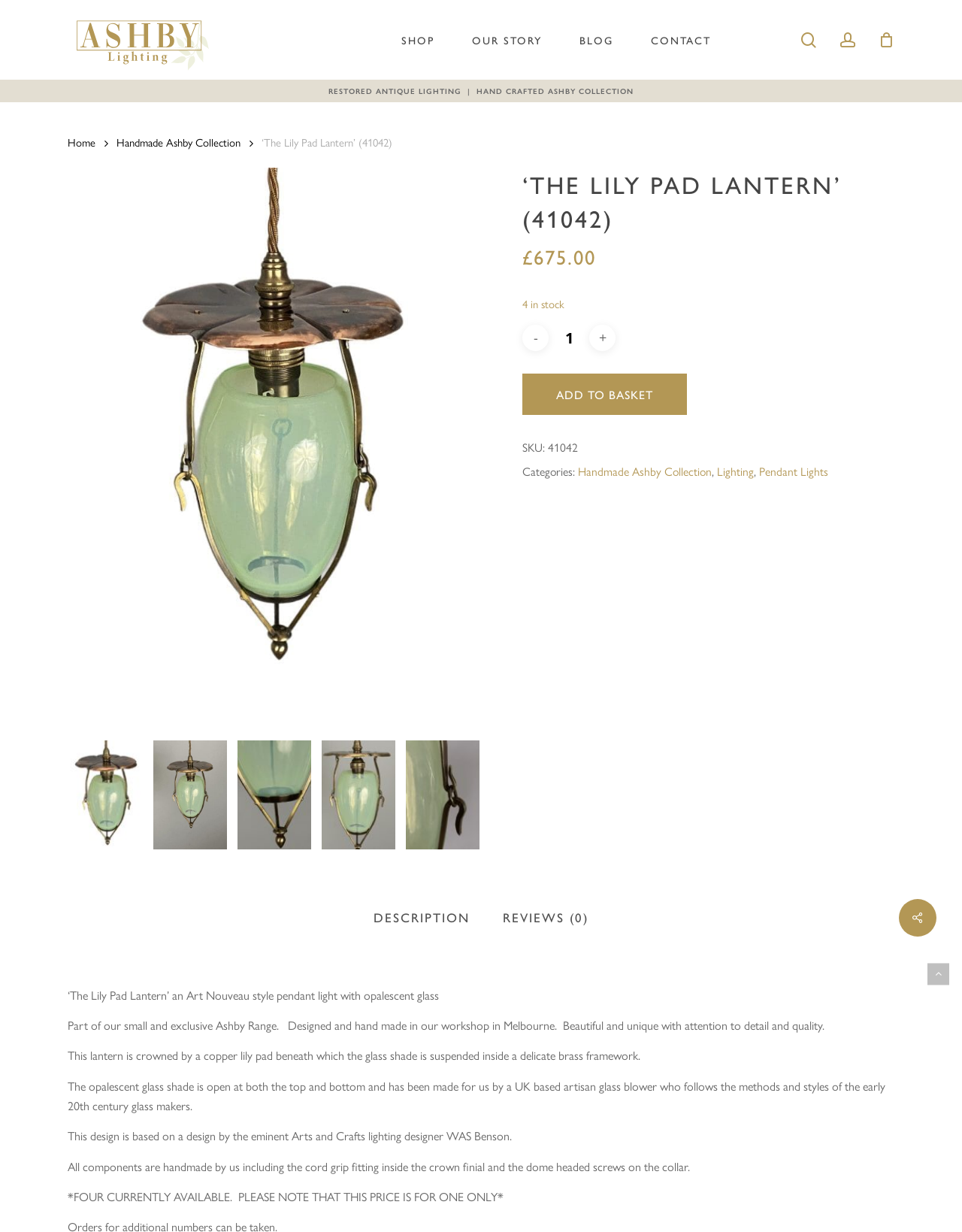How many 'The Lily Pad Lantern' are currently in stock?
Ensure your answer is thorough and detailed.

The number of 'The Lily Pad Lantern' currently in stock can be found in the product information section, where it is stated as '4 in stock'.